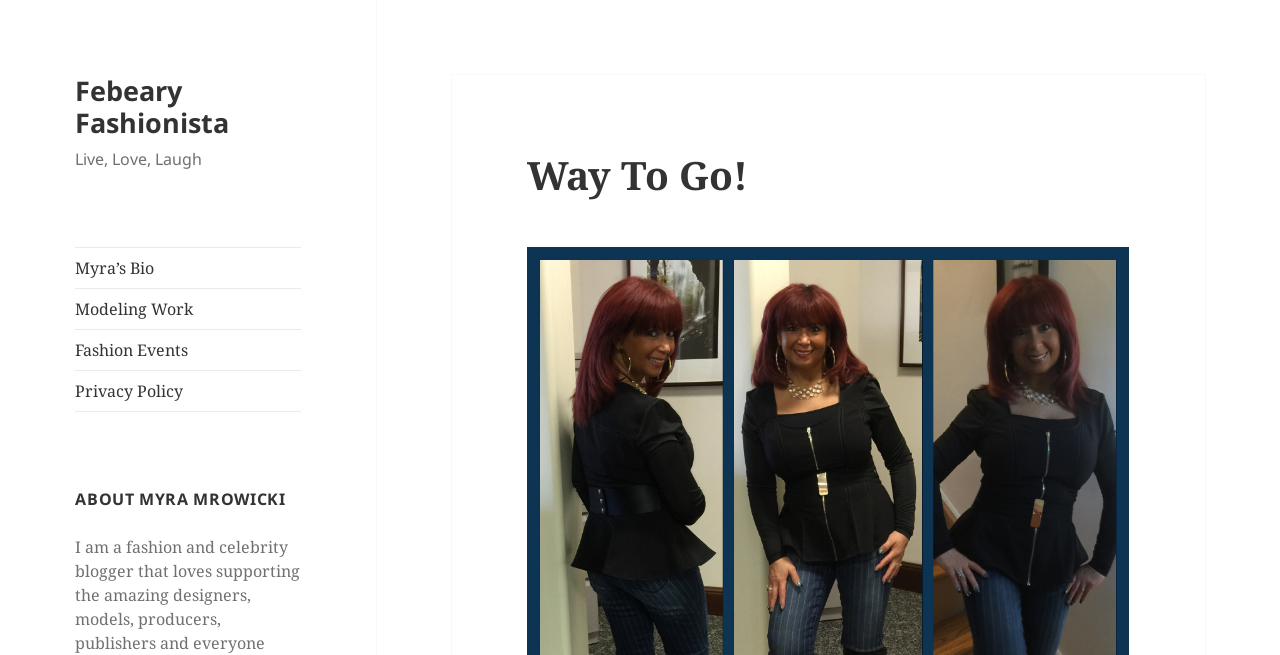What is the text above the heading 'Way To Go!'?
Make sure to answer the question with a detailed and comprehensive explanation.

I found the answer by looking at the sibling elements of the heading 'Way To Go!' and finding the StaticText element with the text 'Live, Love, Laugh'.